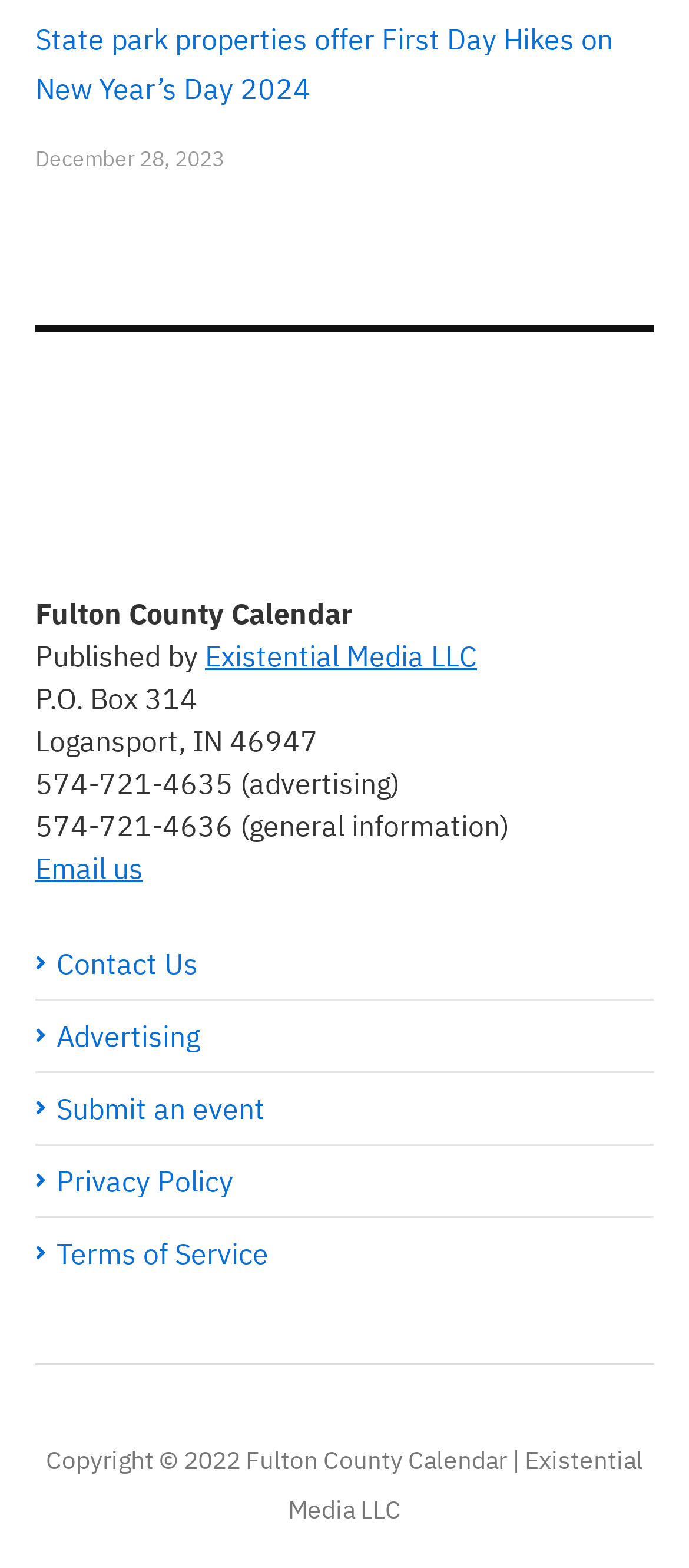Identify the bounding box for the described UI element. Provide the coordinates in (top-left x, top-left y, bottom-right x, bottom-right y) format with values ranging from 0 to 1: WordPress

None